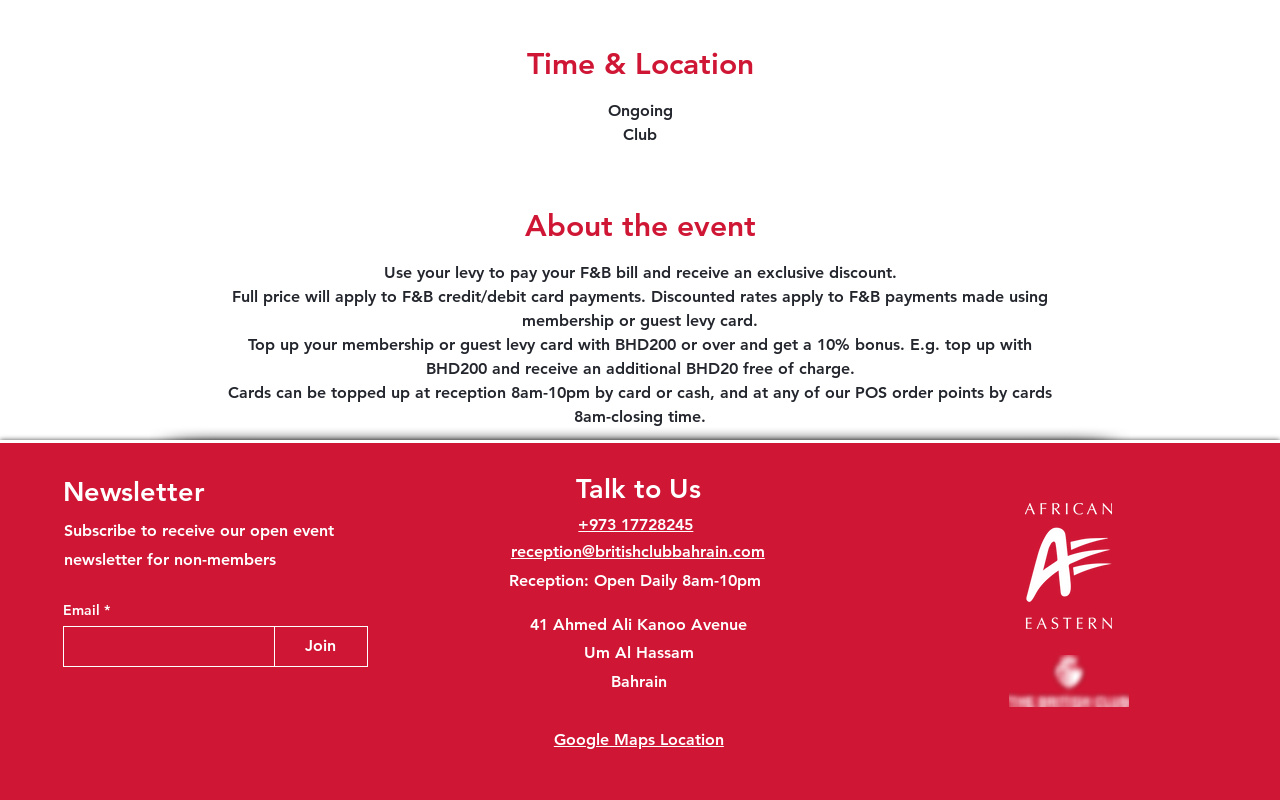Based on the description "Google Maps Location", find the bounding box of the specified UI element.

[0.433, 0.912, 0.566, 0.936]